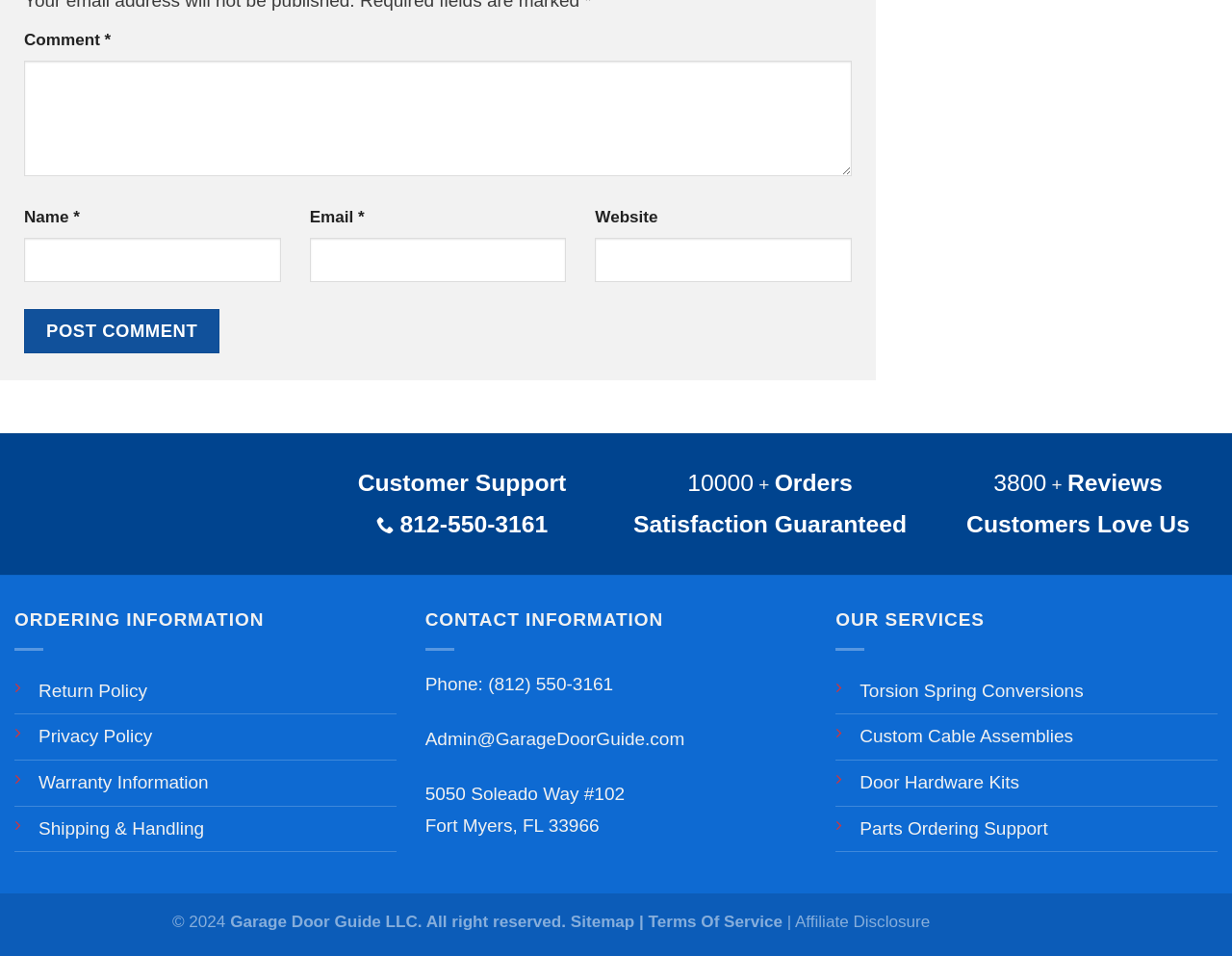What is the purpose of the textbox labeled 'Comment'?
Please answer the question as detailed as possible.

I inferred the purpose of the textbox by its label 'Comment' and its proximity to the 'Post Comment' button, suggesting that users can enter their comments in the textbox and then submit them by clicking the button.